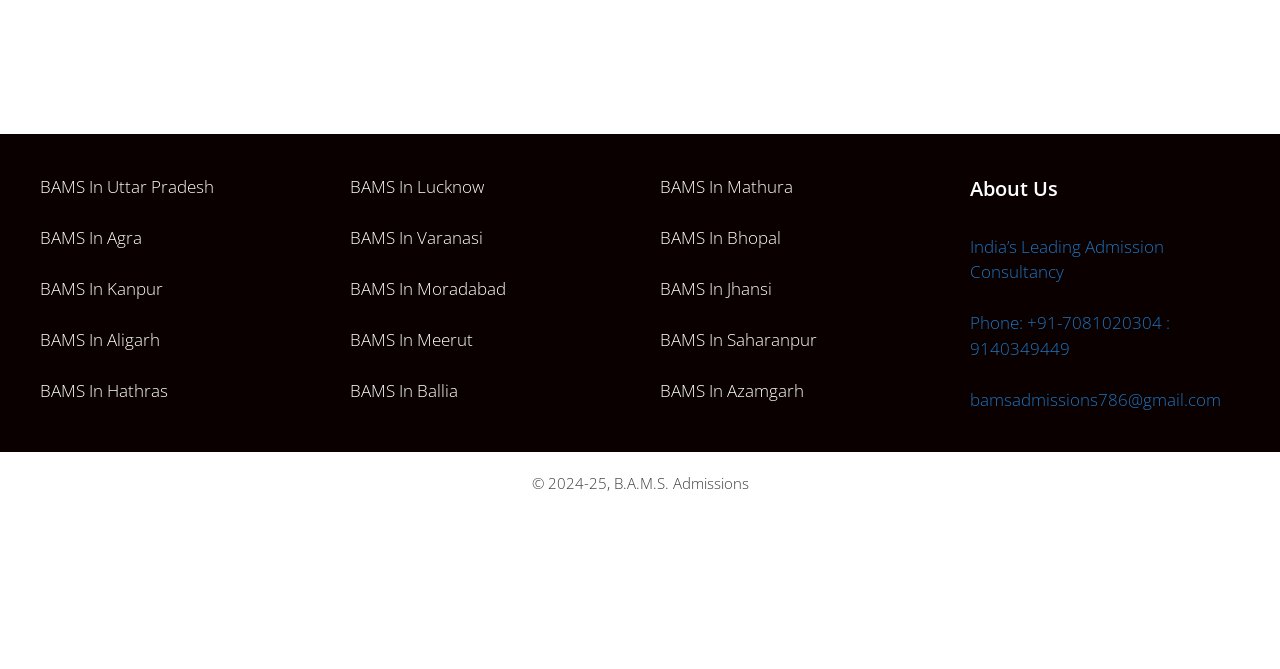Given the element description, predict the bounding box coordinates in the format (top-left x, top-left y, bottom-right x, bottom-right y). Make sure all values are between 0 and 1. Here is the element description: BAMS In Uttar Pradesh

[0.031, 0.261, 0.167, 0.295]